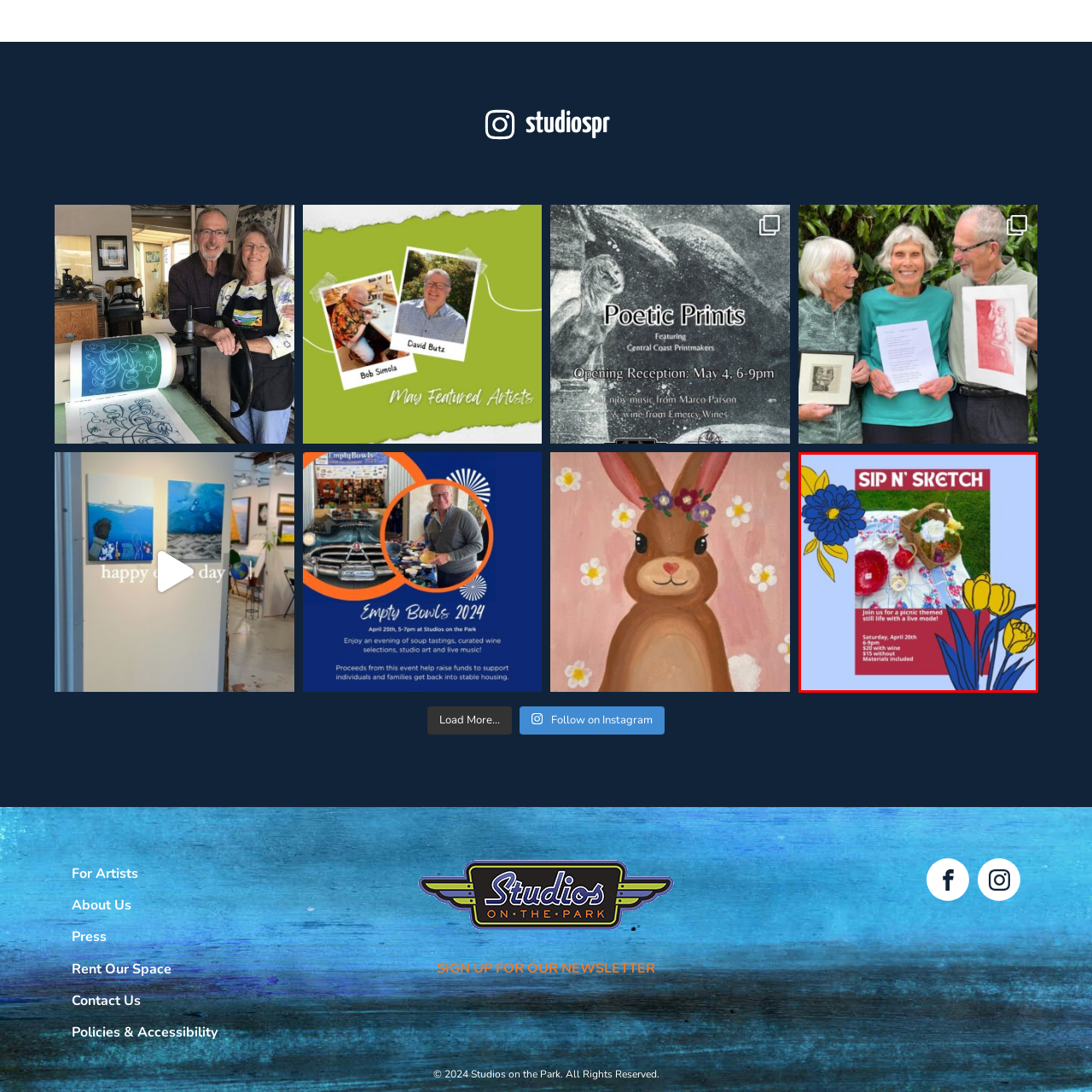Observe the image encased in the red box and deliver an in-depth response to the subsequent question by interpreting the details within the image:
How much does it cost to participate with wine?

The cost of participating in the event with wine can be found in the caption, which states 'For just **$20**, enjoy a glass of wine while you unleash your artistic talents'.